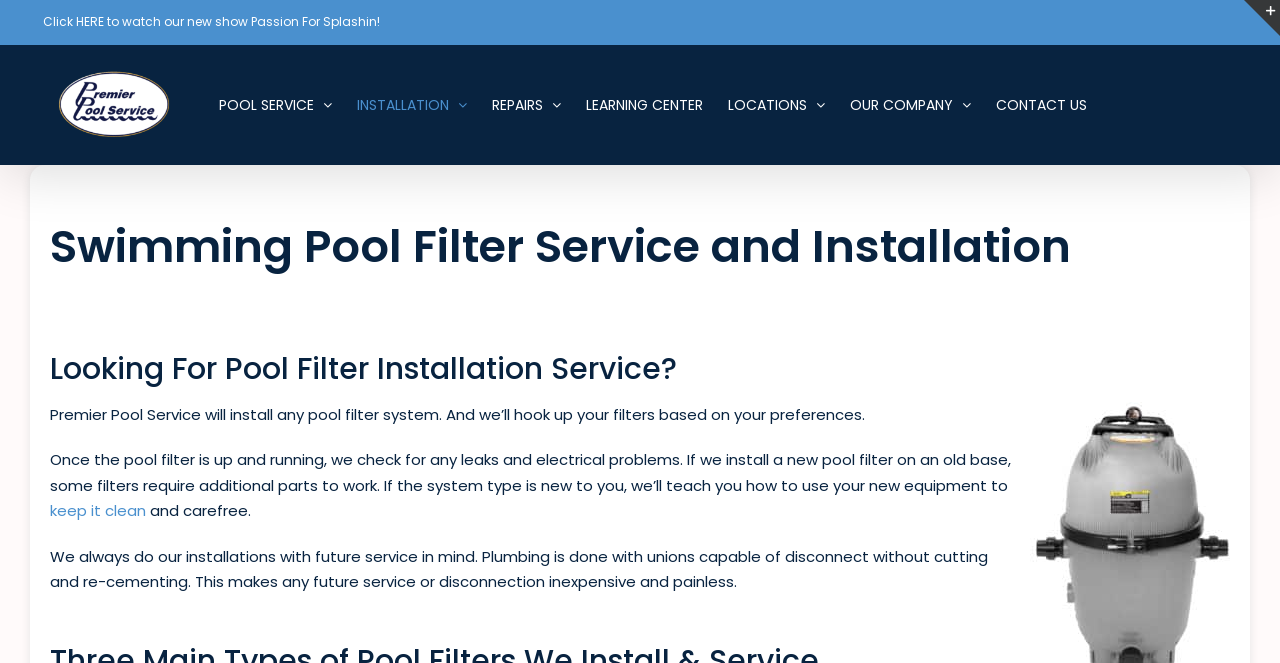Determine the bounding box coordinates of the clickable element necessary to fulfill the instruction: "search for something". Provide the coordinates as four float numbers within the 0 to 1 range, i.e., [left, top, right, bottom].

None